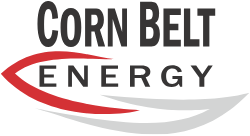What is the font style of 'CORN BELT'?
Look at the image and respond with a one-word or short-phrase answer.

Bold, uppercase